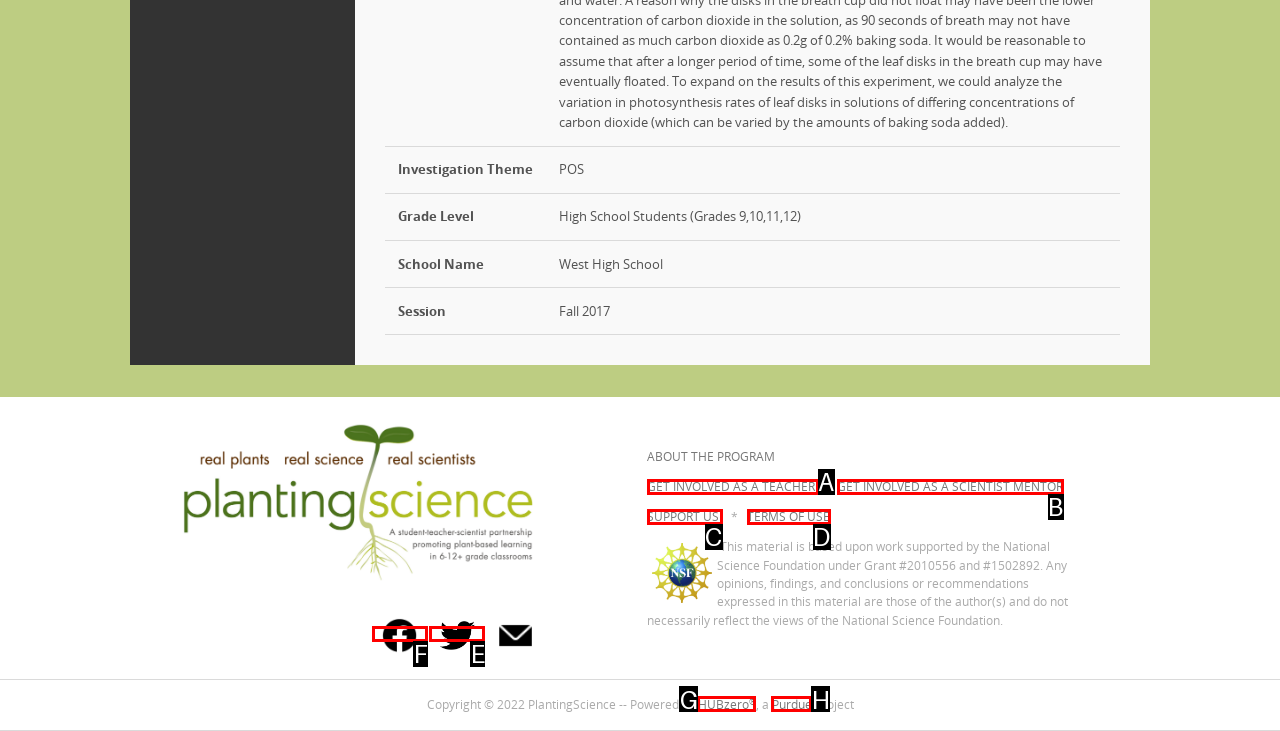Given the task: Click the Twitter logo, tell me which HTML element to click on.
Answer with the letter of the correct option from the given choices.

F